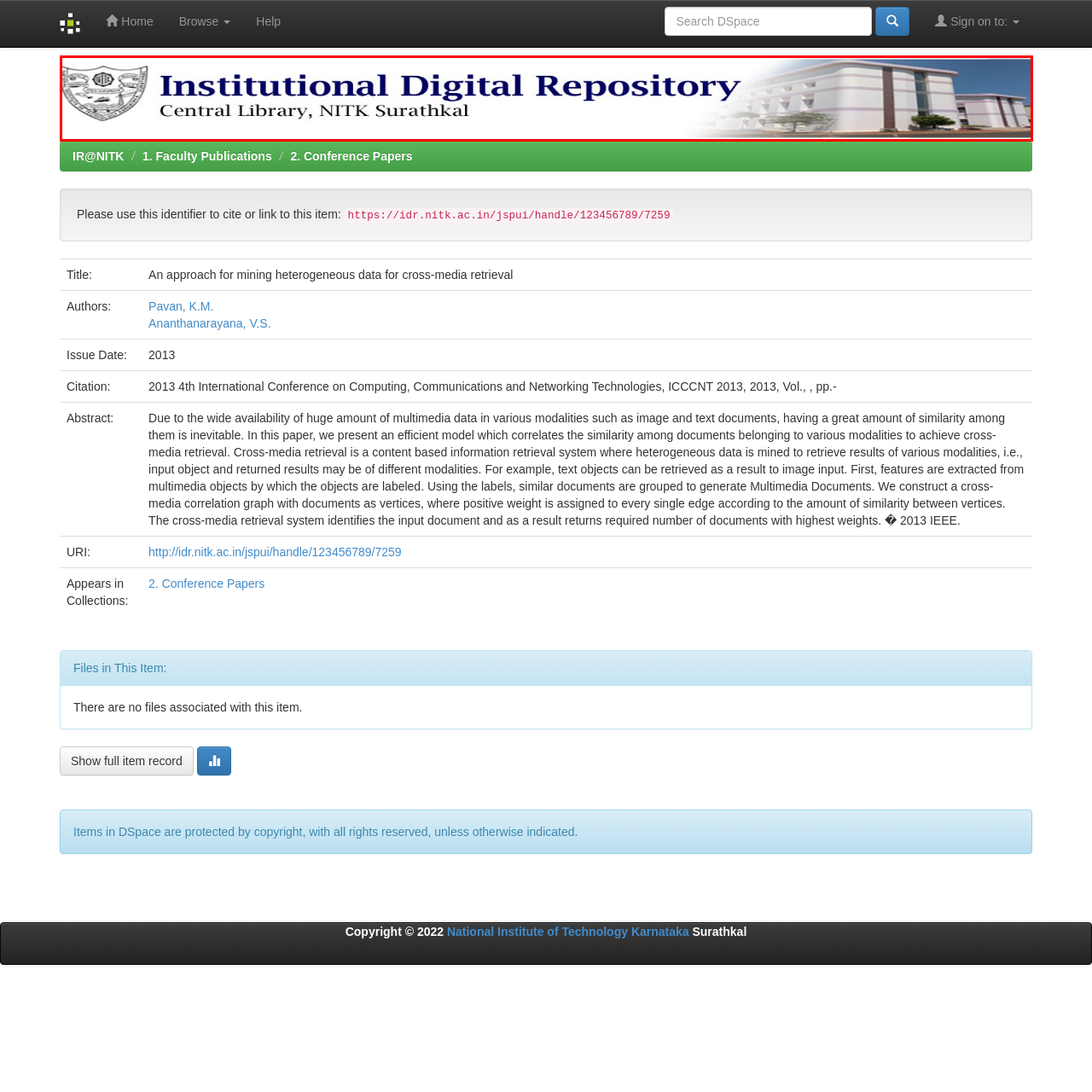Focus on the area marked by the red box, What is the architectural style of the library building? 
Answer briefly using a single word or phrase.

Modern